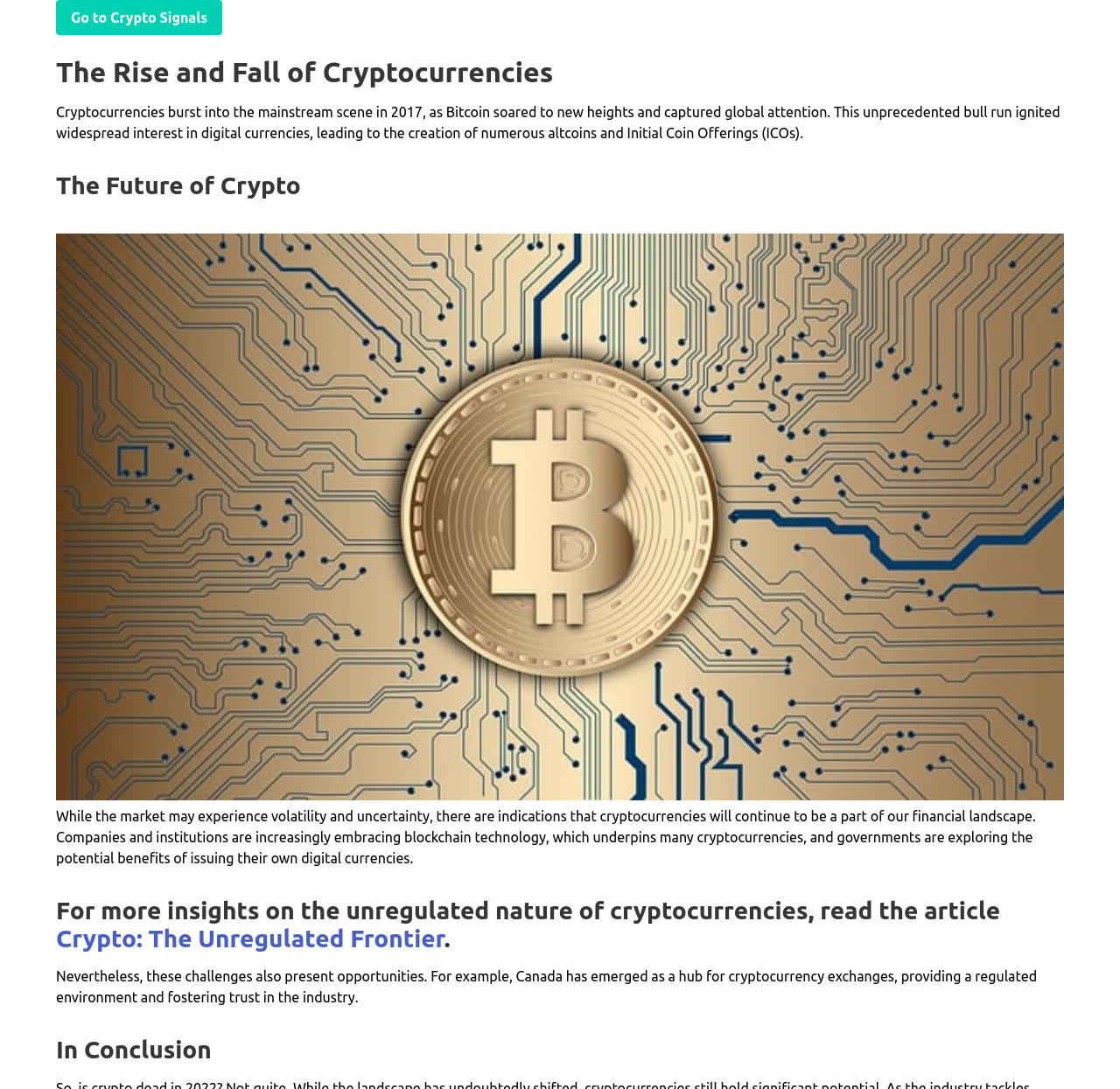Provide the bounding box coordinates of the UI element this sentence describes: "Crypto: The Unregulated Frontier".

[0.05, 0.849, 0.397, 0.874]